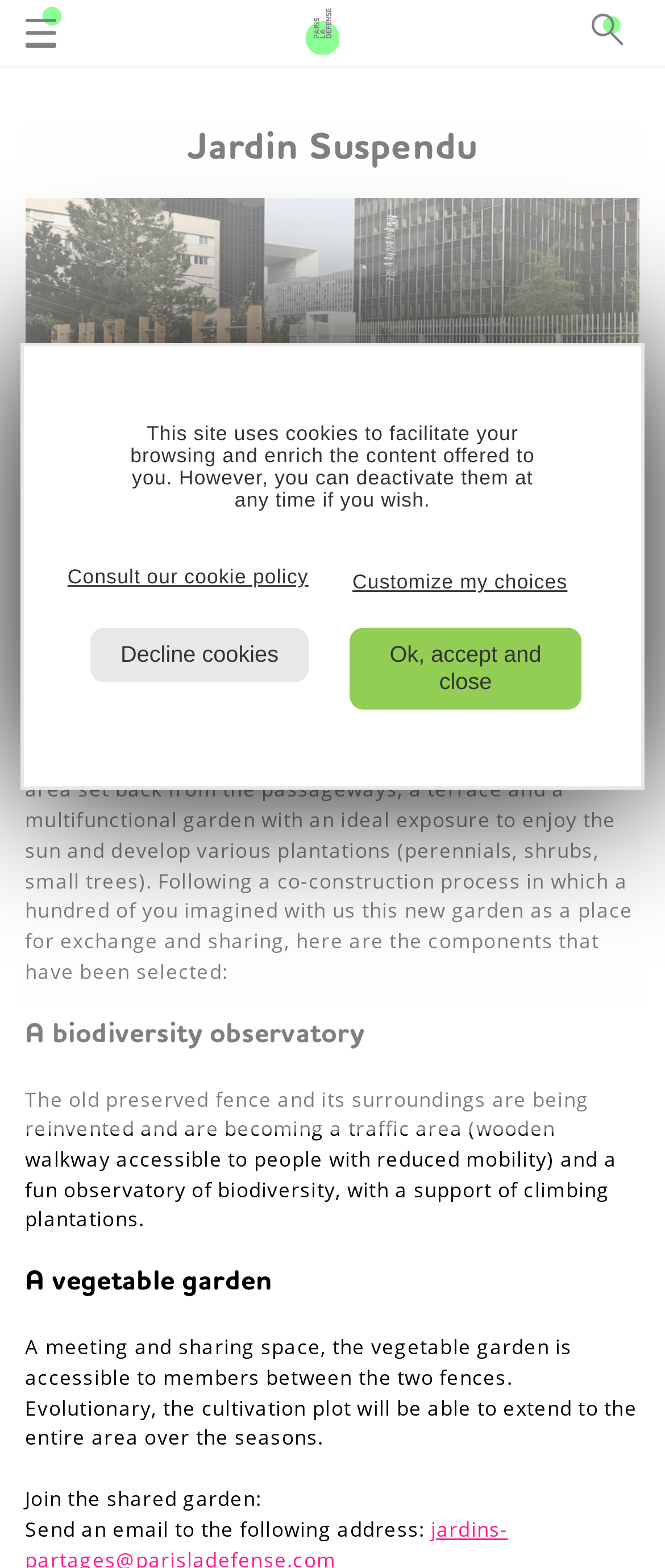How can one join the shared garden?
Using the image as a reference, deliver a detailed and thorough answer to the question.

The webpage provides instructions on how to join the shared garden, which is by sending an email to a specific address, as mentioned in the text 'Join the shared garden: Send an email to the following address:'